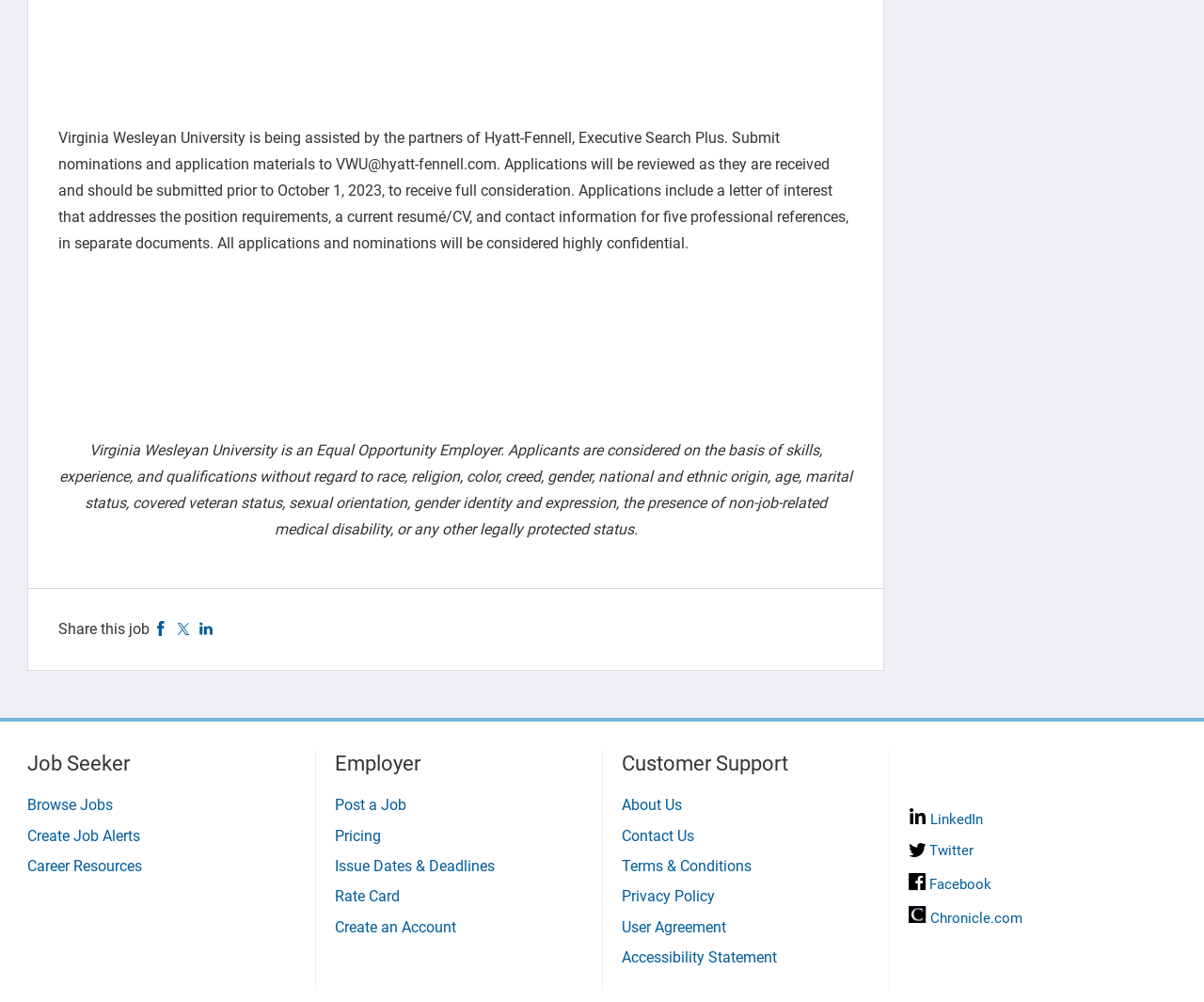What is the name of the university assisted by Hyatt-Fennell?
Using the information from the image, give a concise answer in one word or a short phrase.

Virginia Wesleyan University